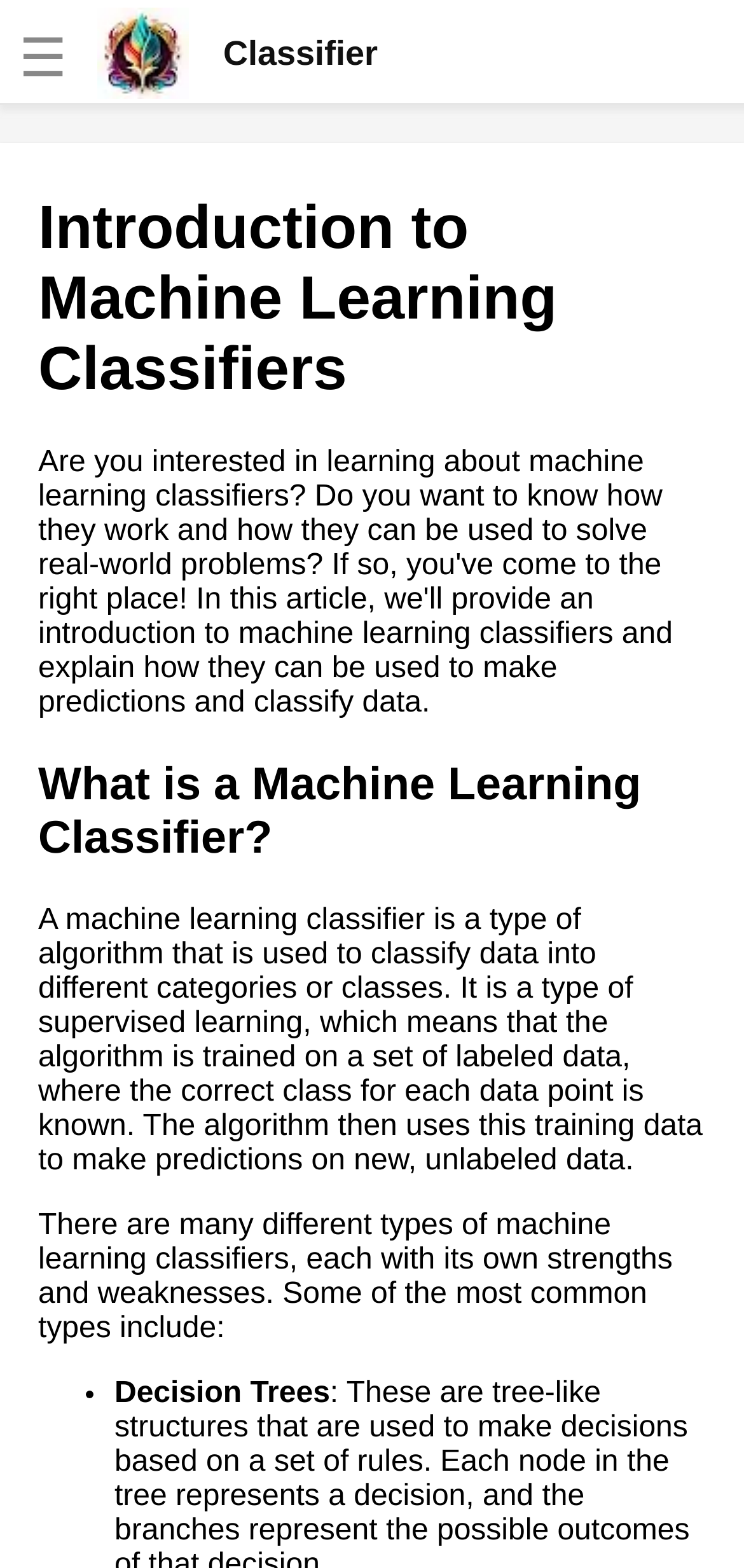Respond to the following question using a concise word or phrase: 
How many links are there on the webpage?

8